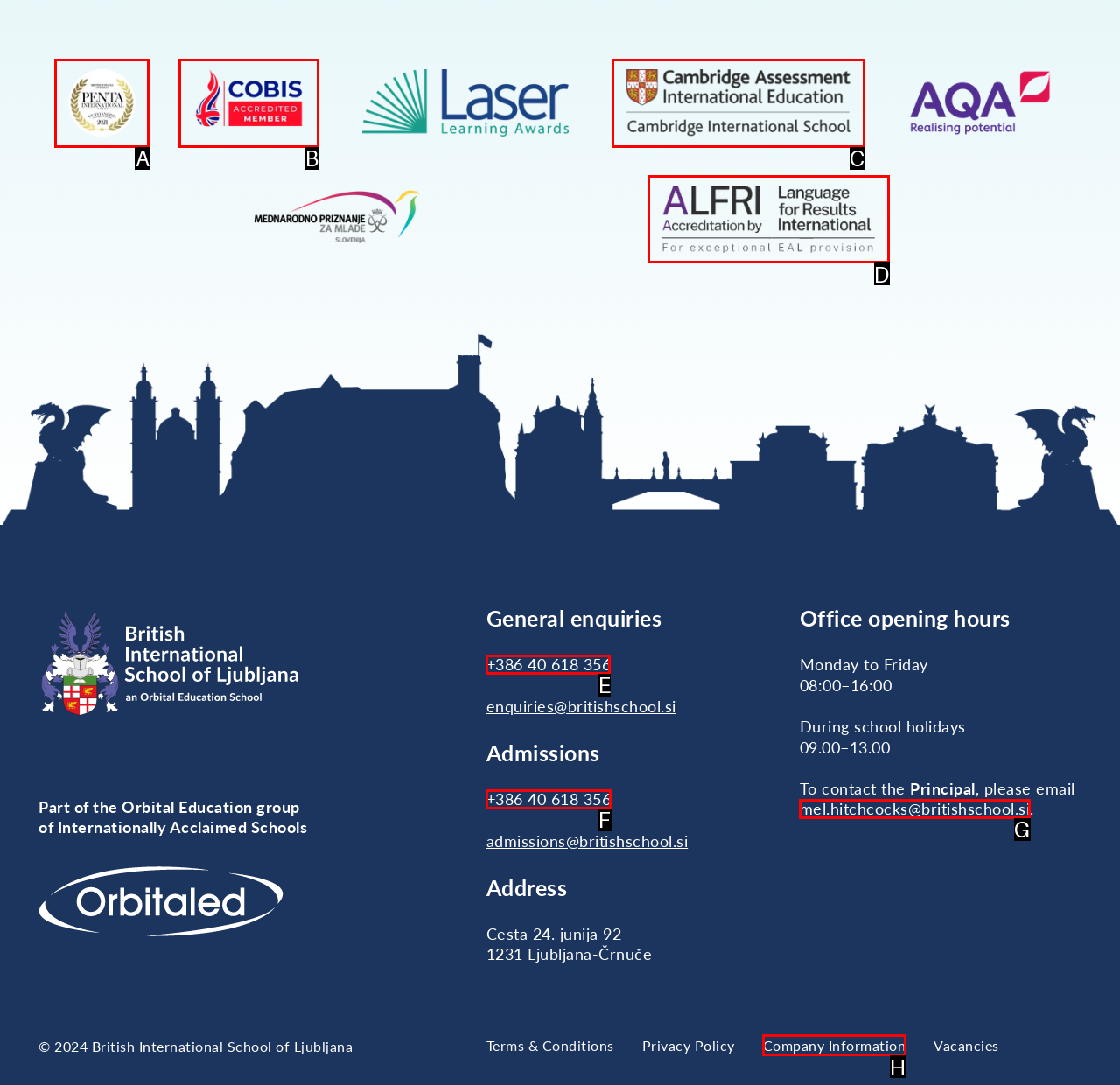Tell me which letter corresponds to the UI element that will allow you to Click on the link to got out of dodge for a night. Answer with the letter directly.

None